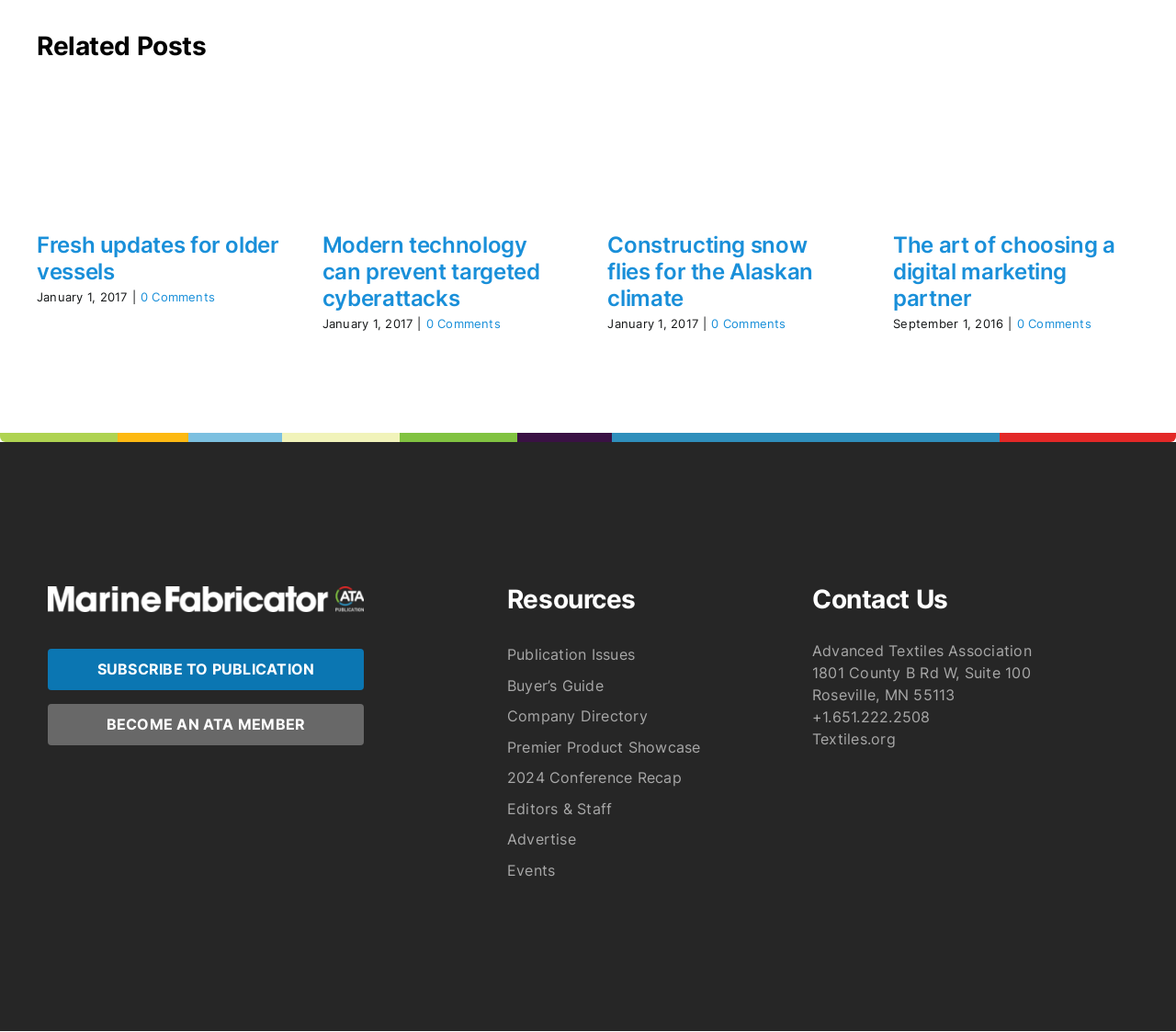Give the bounding box coordinates for this UI element: "BECOME AN ATA MEMBER". The coordinates should be four float numbers between 0 and 1, arranged as [left, top, right, bottom].

[0.041, 0.682, 0.309, 0.722]